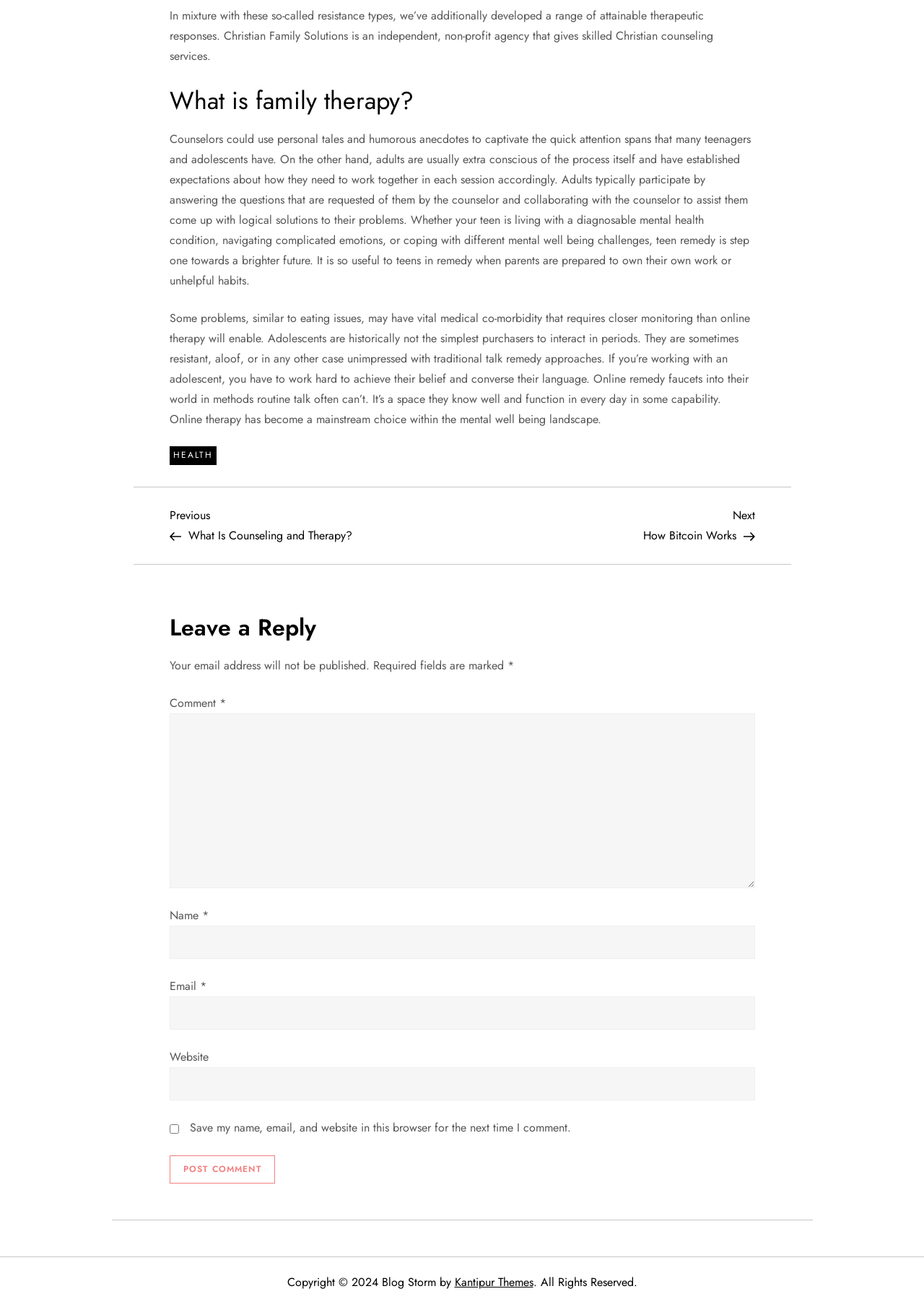Give a one-word or short phrase answer to this question: 
What is the name of the theme used by the blog?

Blog Storm